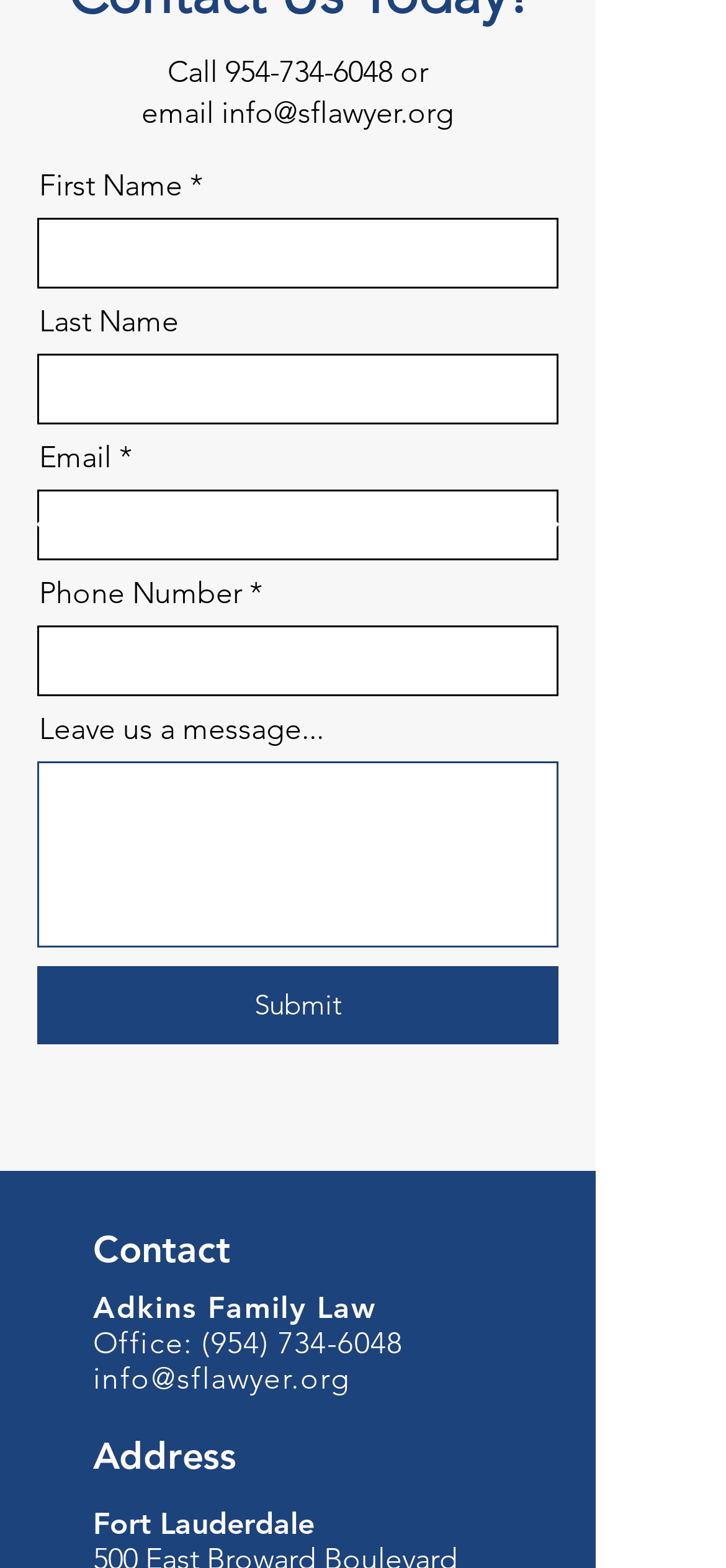Please identify the bounding box coordinates of the area that needs to be clicked to fulfill the following instruction: "Submit the form."

[0.051, 0.617, 0.769, 0.666]